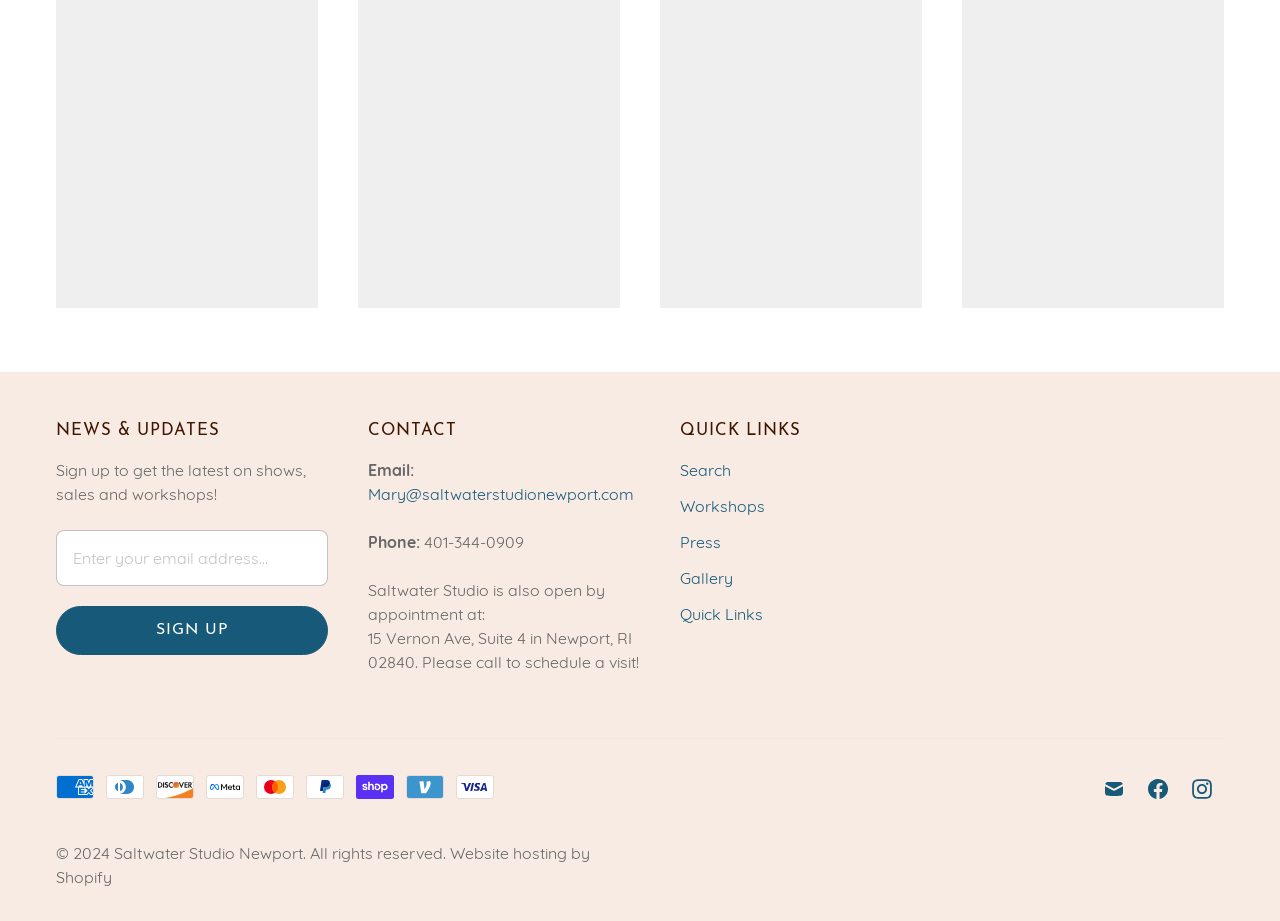Can you provide the bounding box coordinates for the element that should be clicked to implement the instruction: "Sign up to get the latest news"?

[0.044, 0.658, 0.256, 0.711]